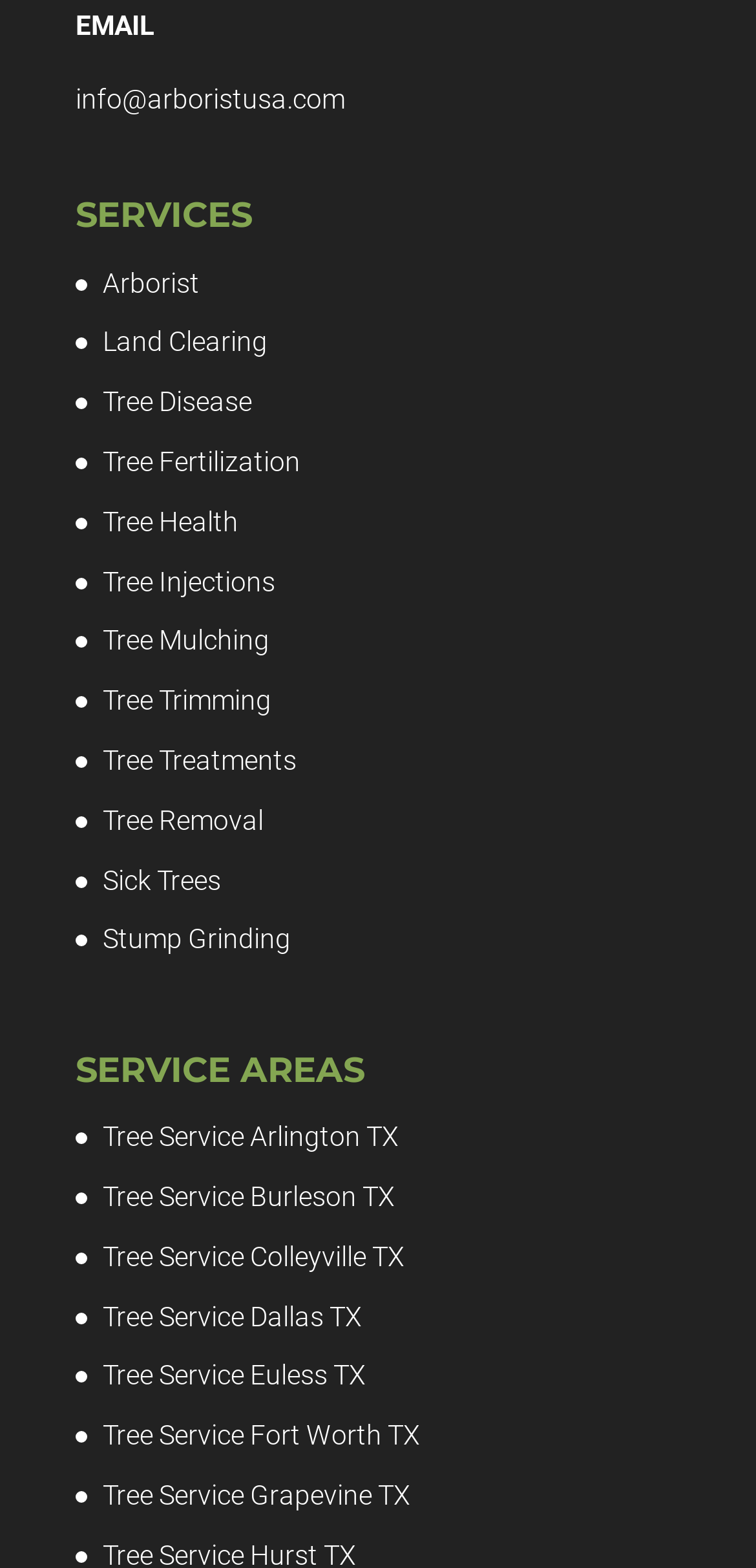What areas do they provide tree services to?
Kindly give a detailed and elaborate answer to the question.

The areas where they provide tree services are listed under the 'SERVICE AREAS' heading, which includes links to specific cities such as Arlington, Burleson, Colleyville, and more.